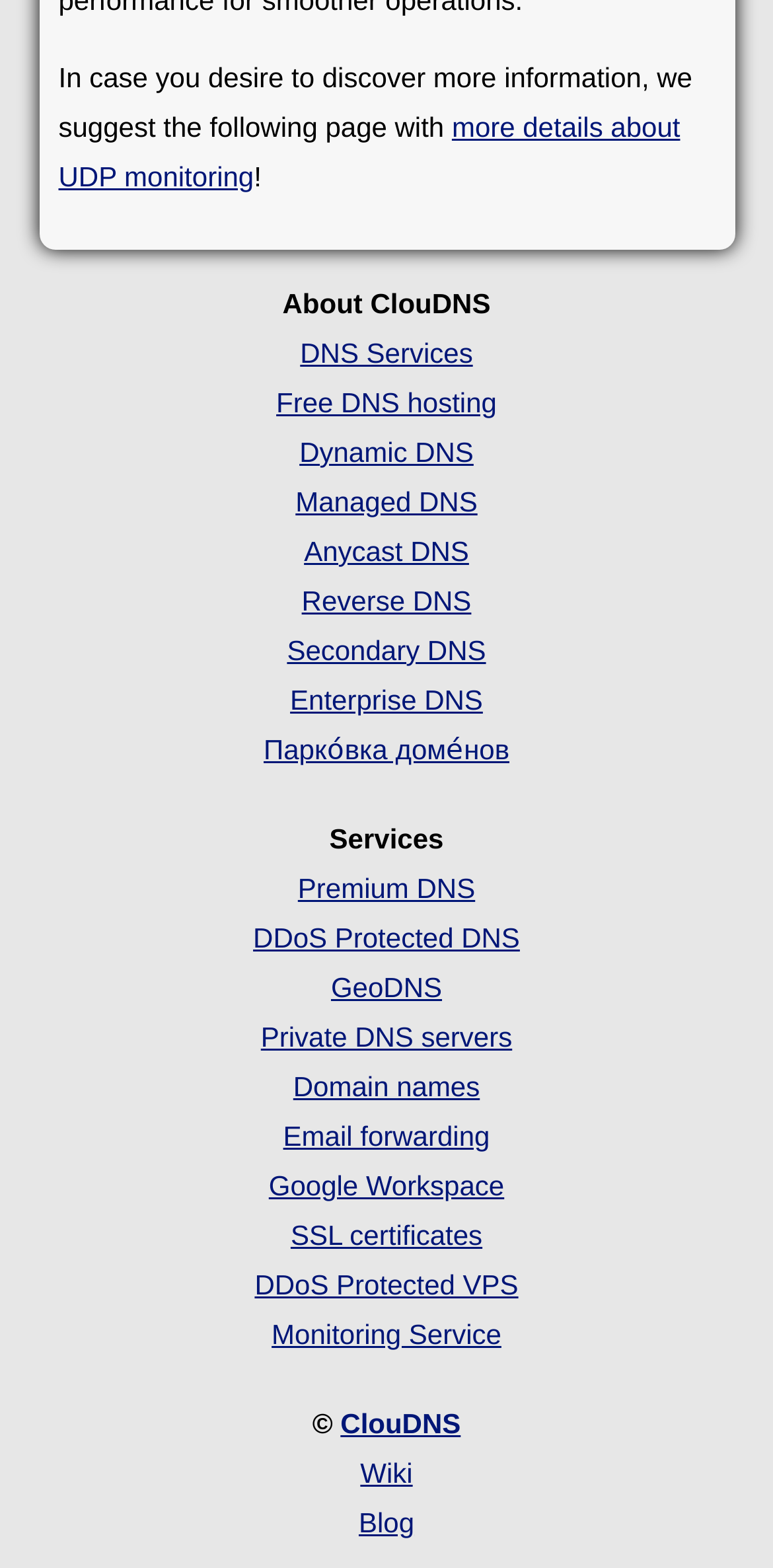Reply to the question below using a single word or brief phrase:
What is the copyright symbol?

©